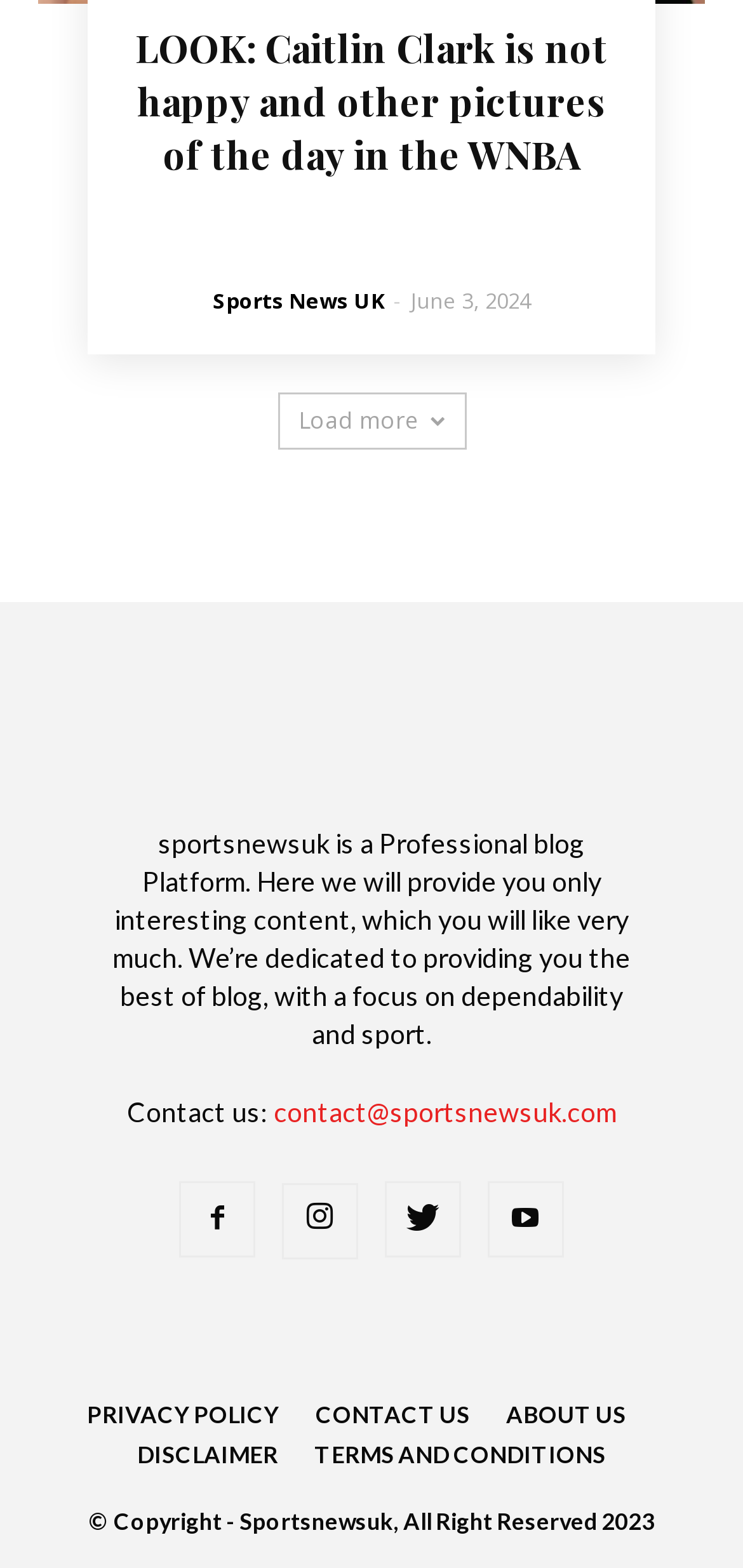Locate the bounding box coordinates of the segment that needs to be clicked to meet this instruction: "Load more content".

[0.373, 0.25, 0.627, 0.287]